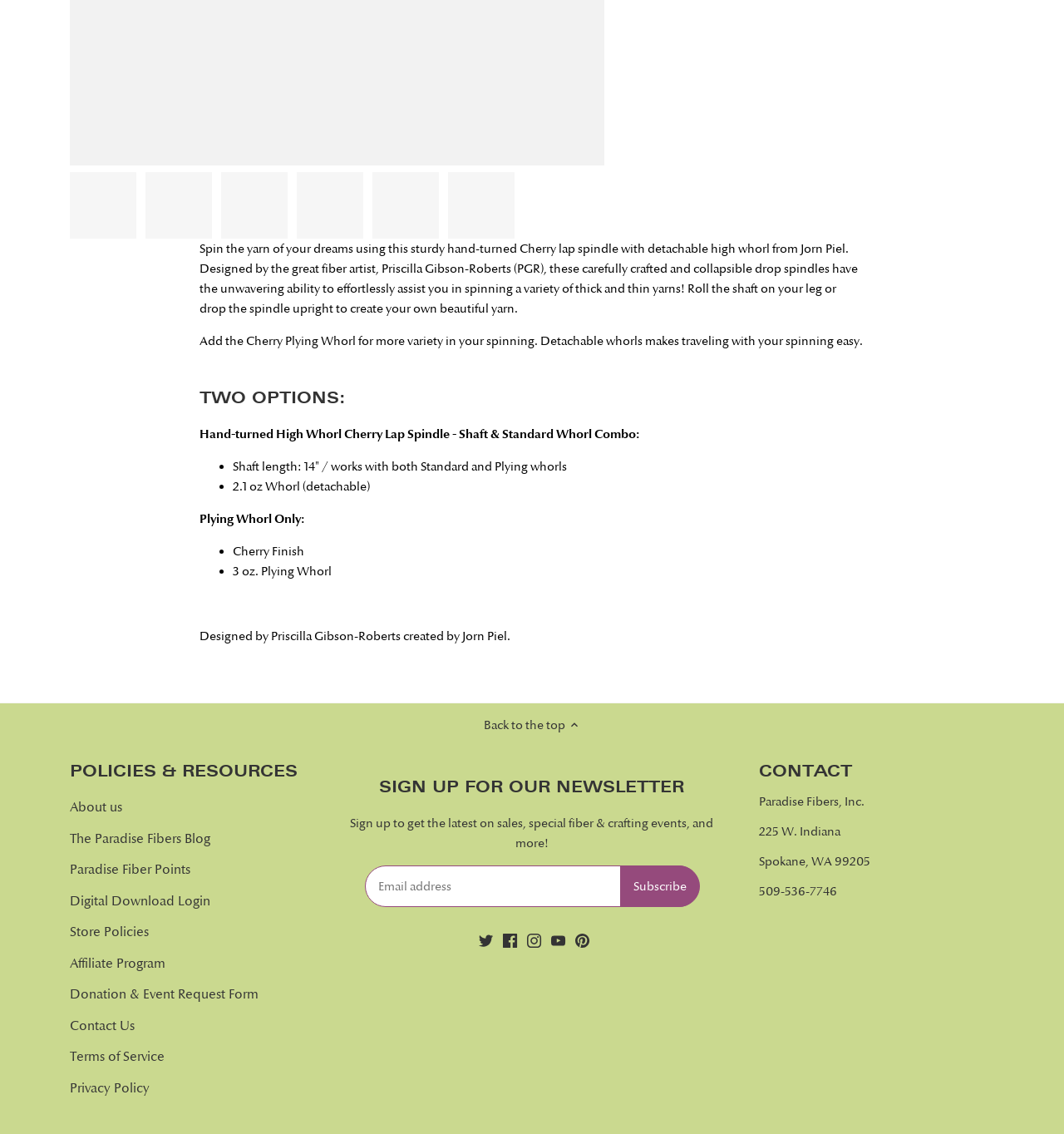Answer the question with a brief word or phrase:
What is the company name of the website?

Paradise Fibers, Inc.